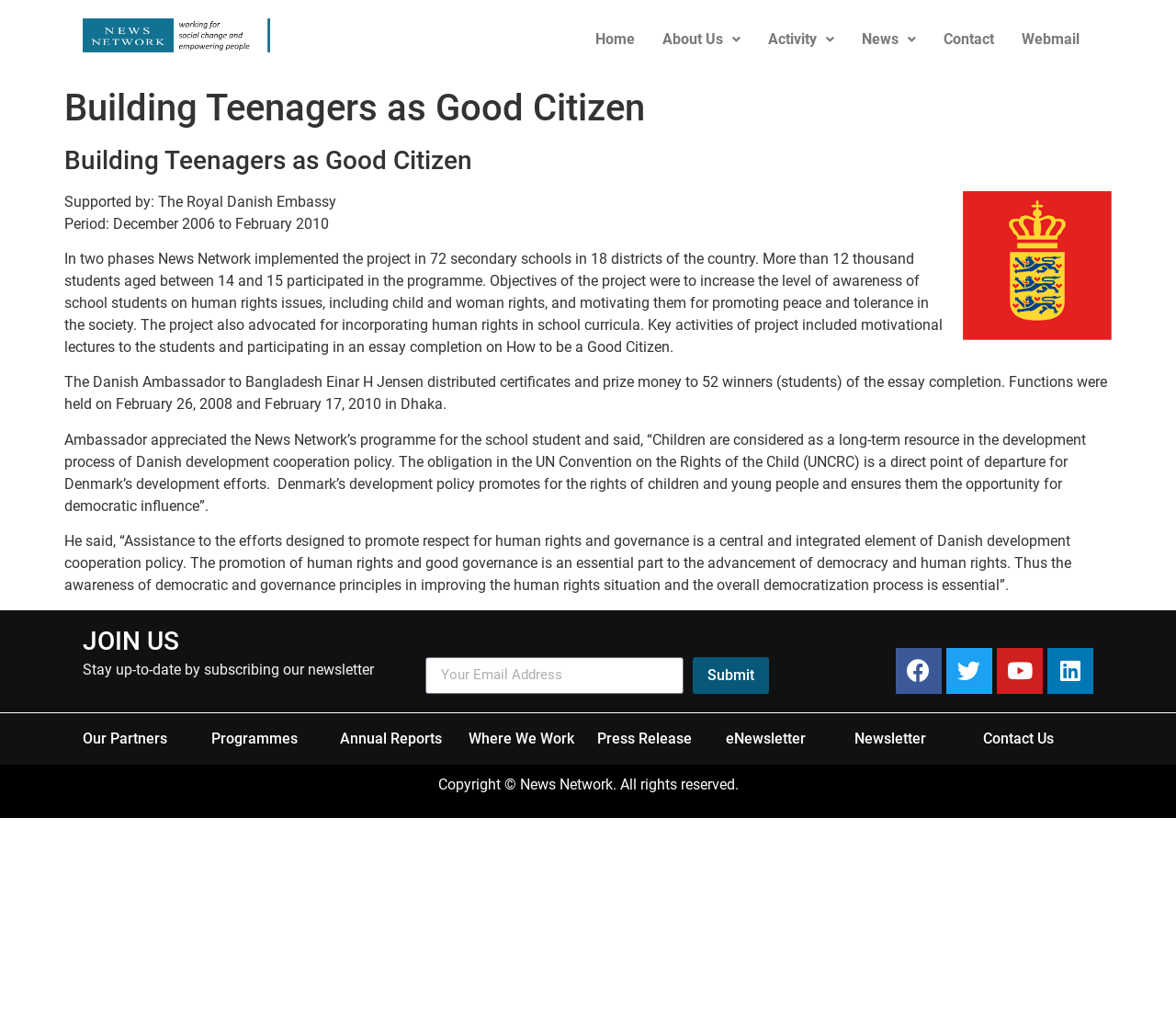Please respond to the question using a single word or phrase:
What is the copyright information of the webpage?

Copyright © News Network. All rights reserved.